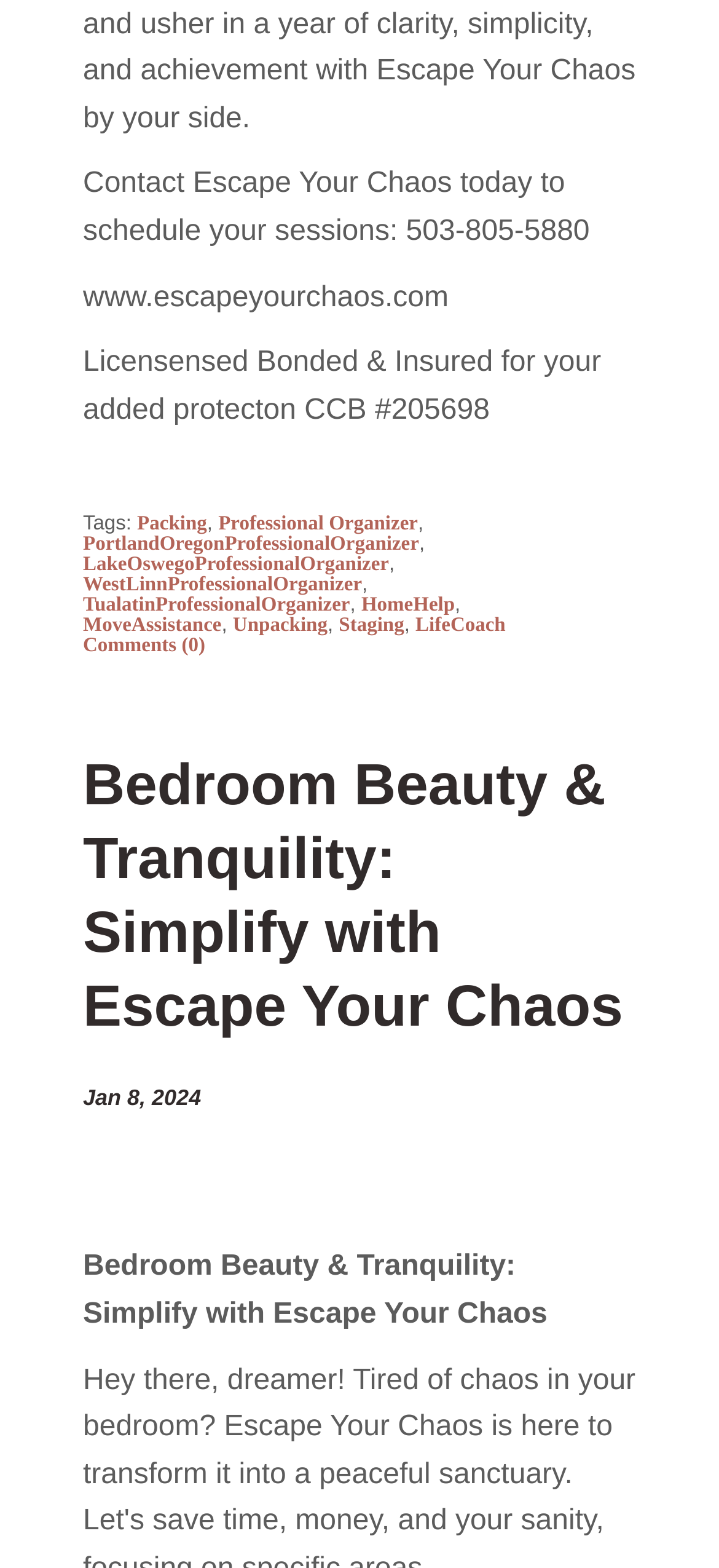Please find the bounding box coordinates of the element's region to be clicked to carry out this instruction: "Contact Escape Your Chaos for scheduling sessions".

[0.115, 0.108, 0.832, 0.158]